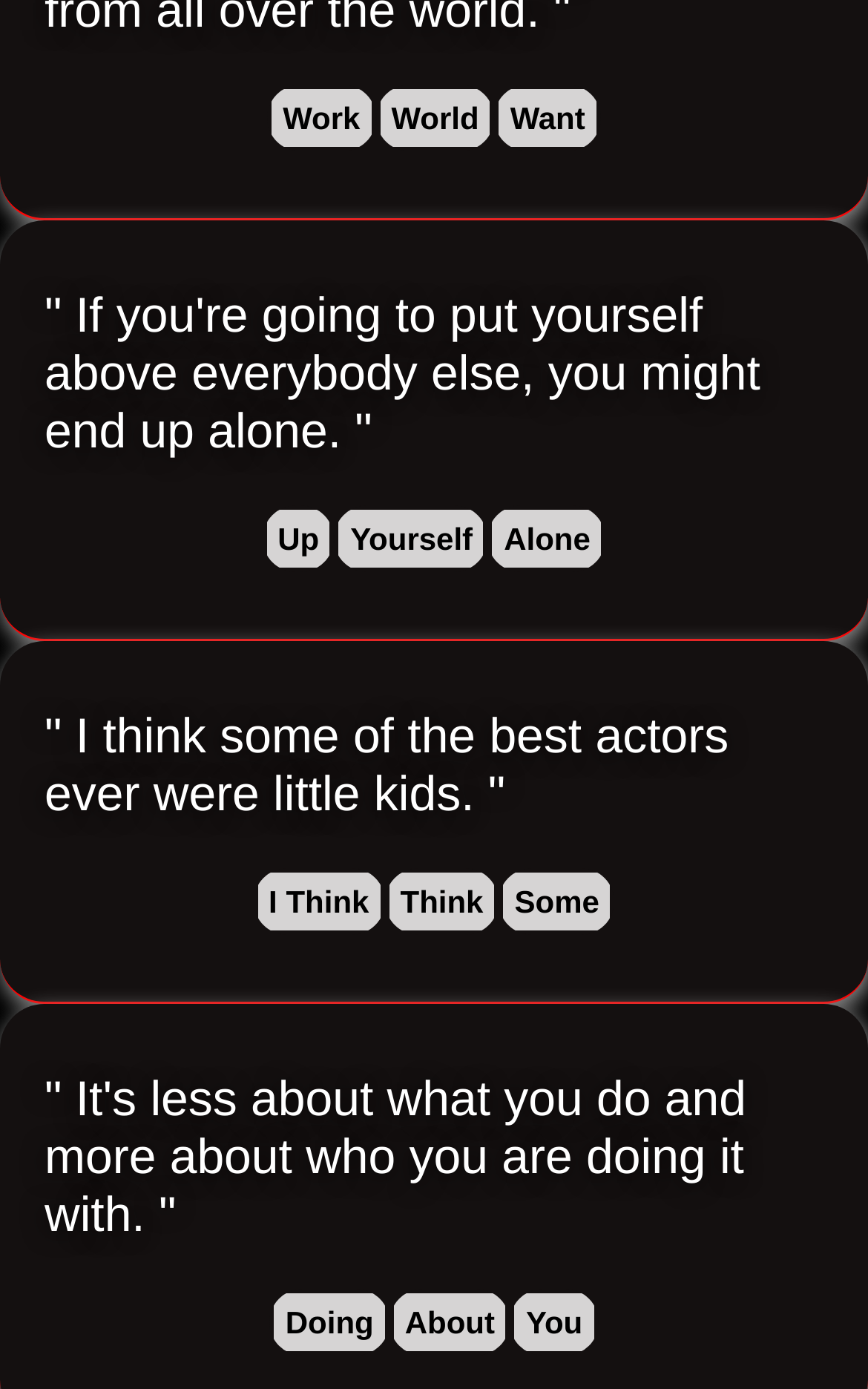Please find the bounding box coordinates of the element that you should click to achieve the following instruction: "Click on 'I Think'". The coordinates should be presented as four float numbers between 0 and 1: [left, top, right, bottom].

[0.292, 0.625, 0.443, 0.673]